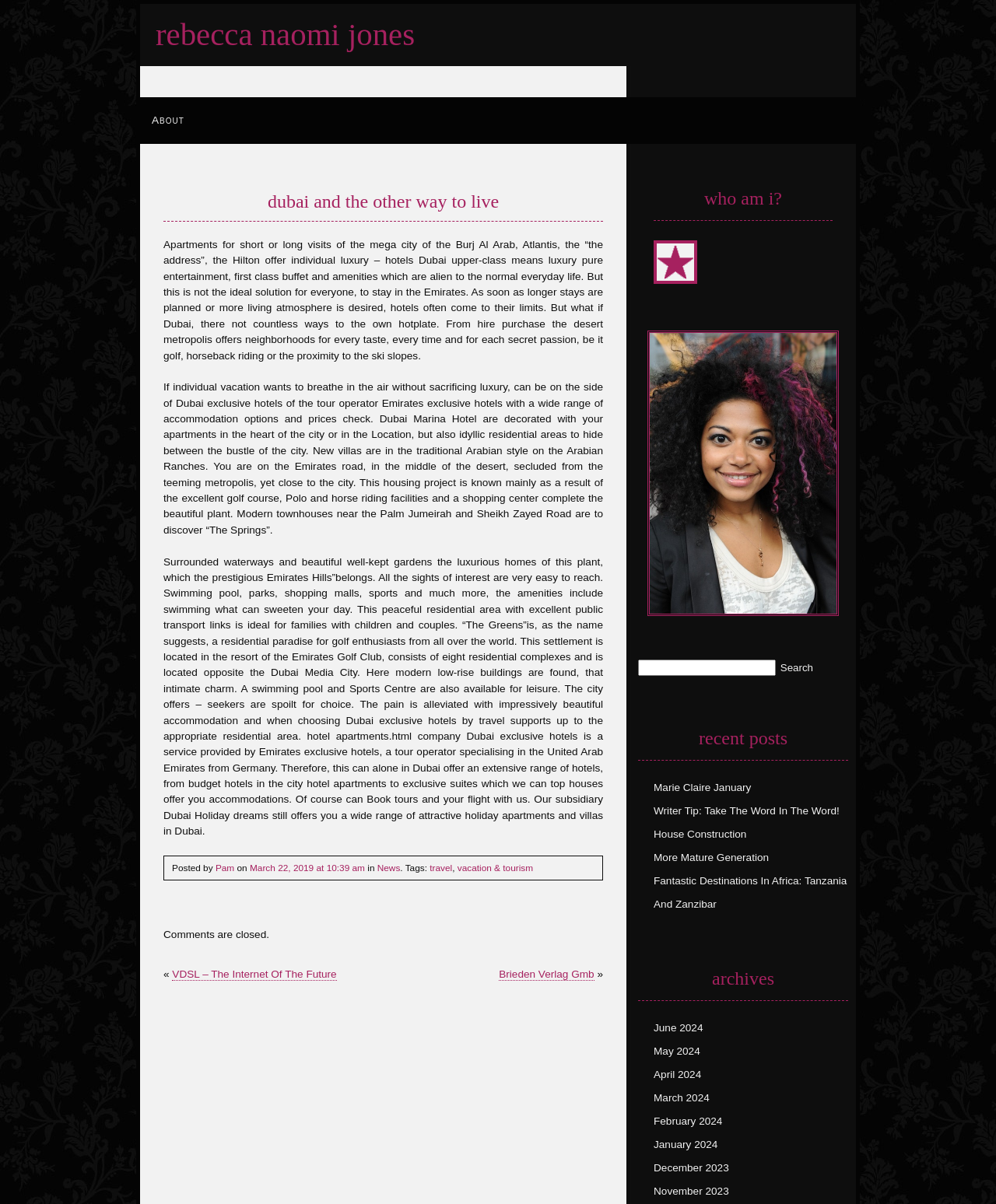Please specify the bounding box coordinates in the format (top-left x, top-left y, bottom-right x, bottom-right y), with values ranging from 0 to 1. Identify the bounding box for the UI component described as follows: Rusty Waffle Maker Restoration

None